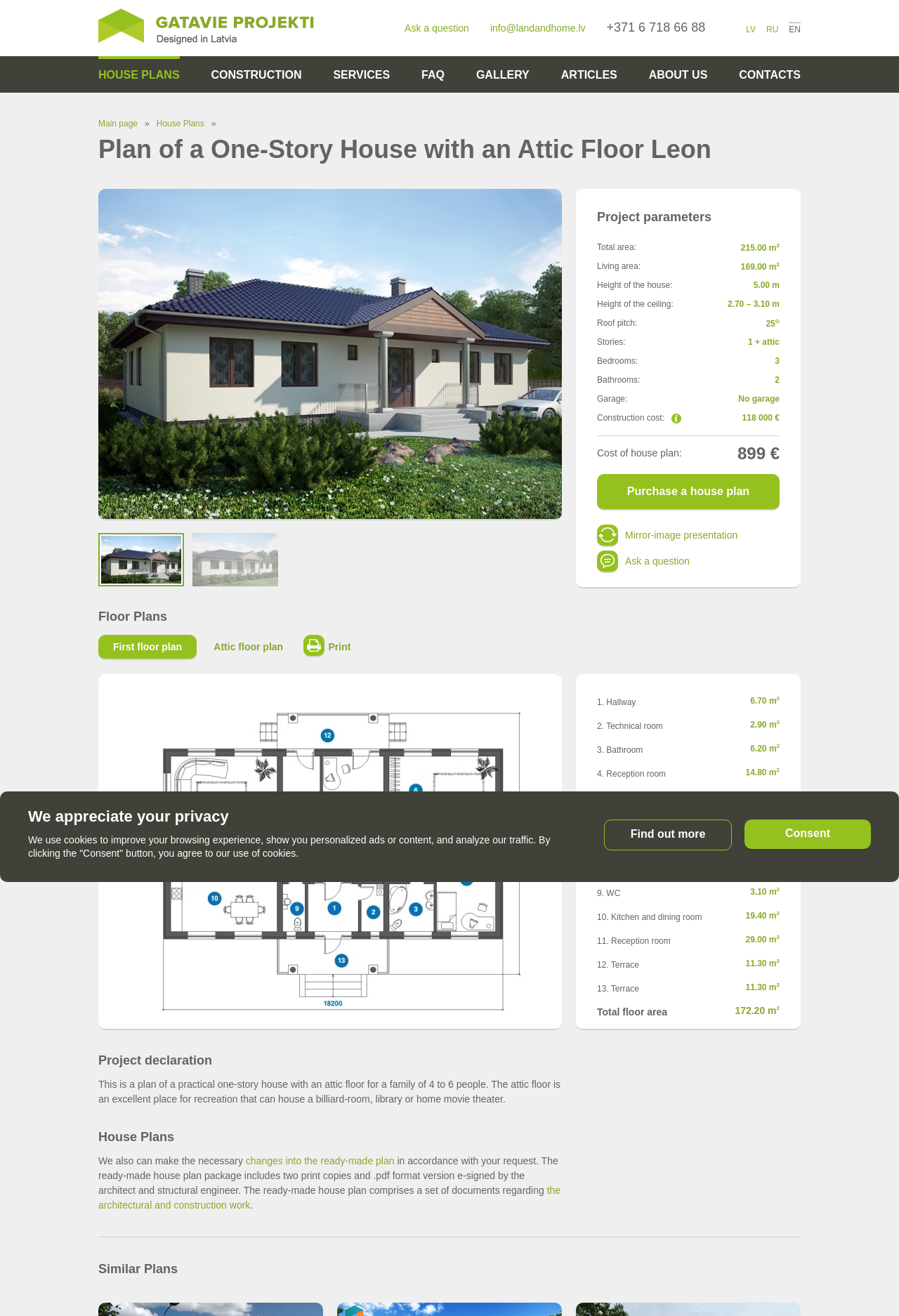Bounding box coordinates are specified in the format (top-left x, top-left y, bottom-right x, bottom-right y). All values are floating point numbers bounded between 0 and 1. Please provide the bounding box coordinate of the region this sentence describes: changes into the ready-made plan

[0.273, 0.878, 0.439, 0.886]